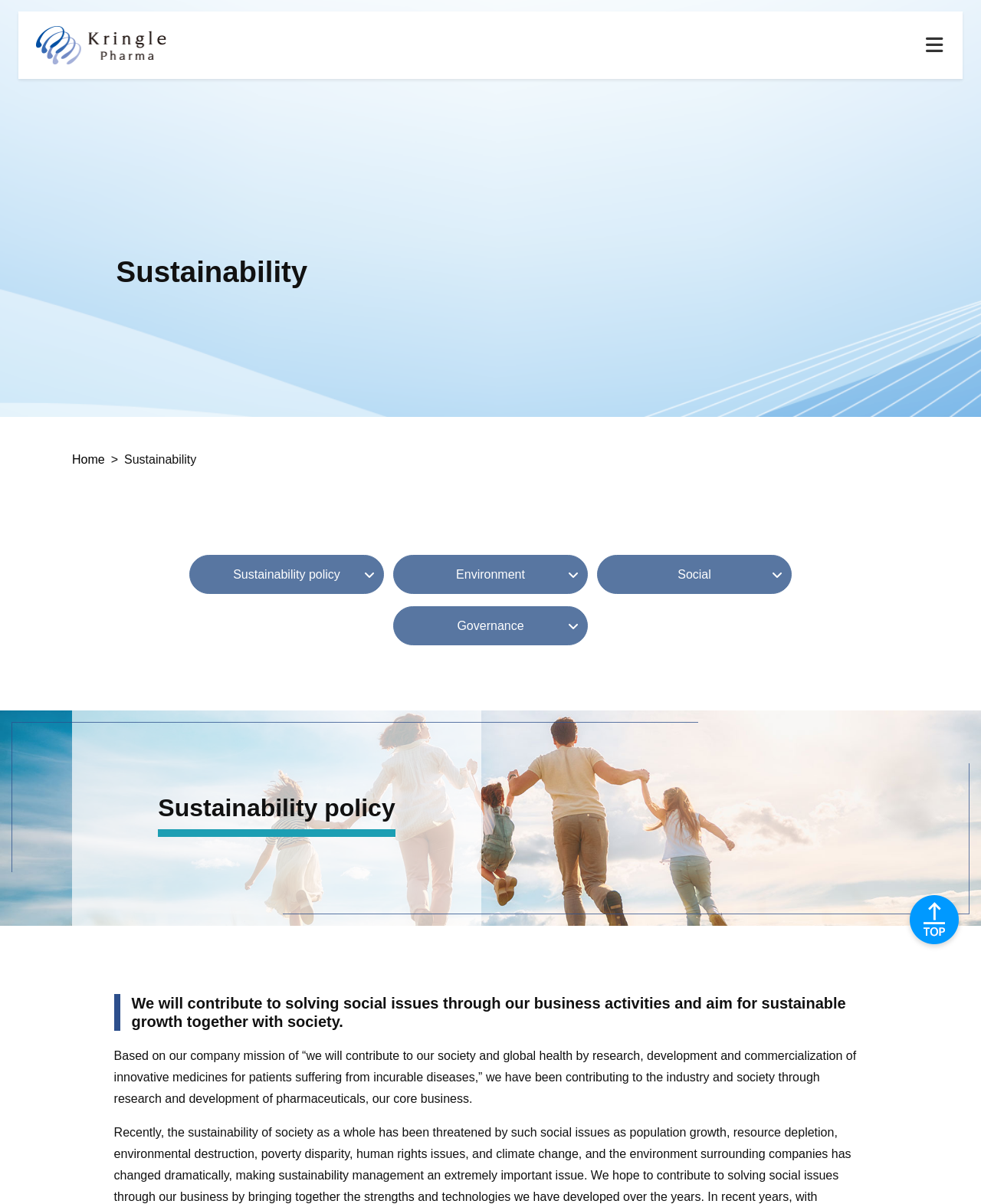Given the element description Sustainability policy, specify the bounding box coordinates of the corresponding UI element in the format (top-left x, top-left y, bottom-right x, bottom-right y). All values must be between 0 and 1.

[0.193, 0.461, 0.391, 0.493]